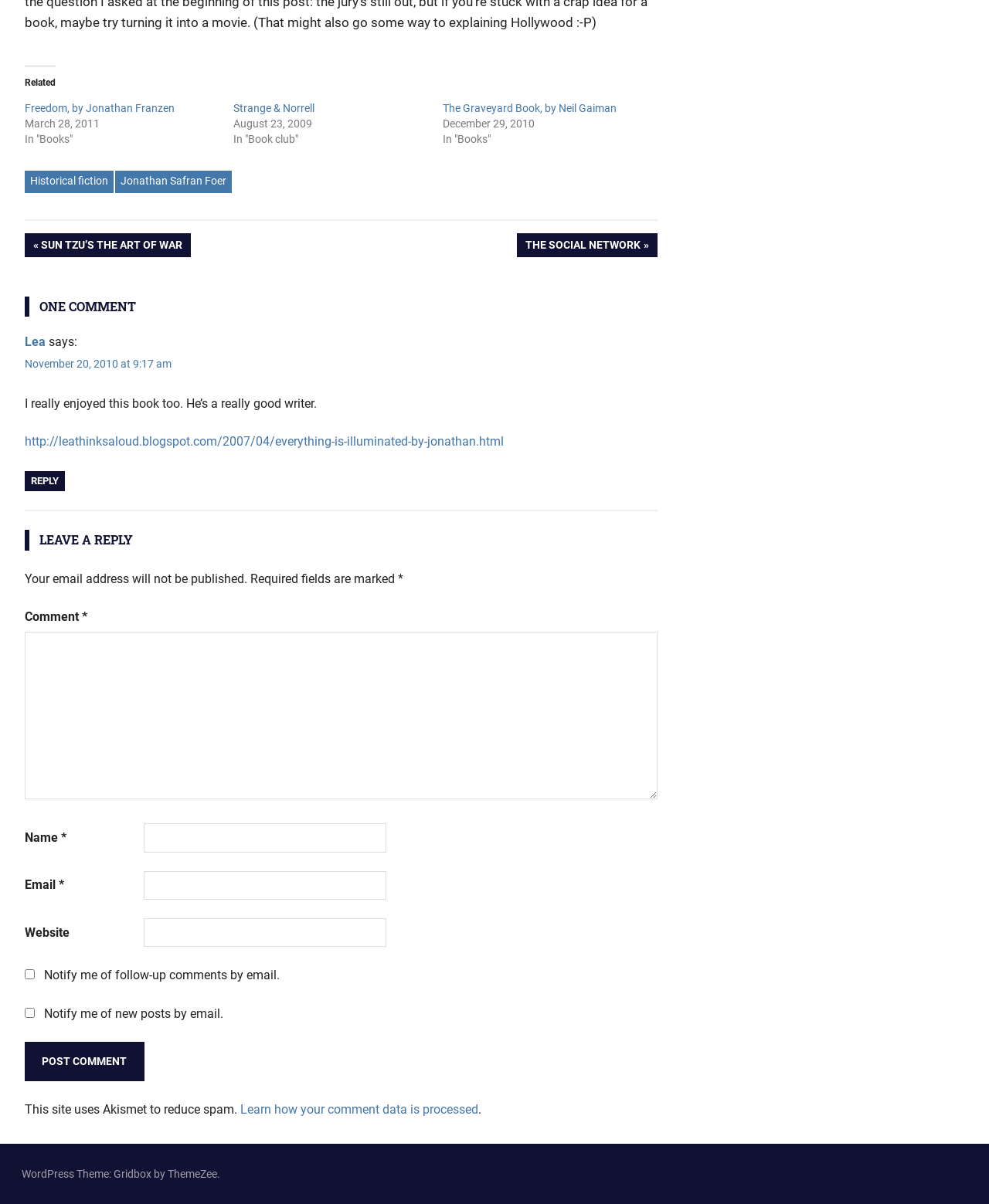Identify the bounding box coordinates of the part that should be clicked to carry out this instruction: "Click on the link 'Freedom, by Jonathan Franzen'".

[0.025, 0.084, 0.177, 0.095]